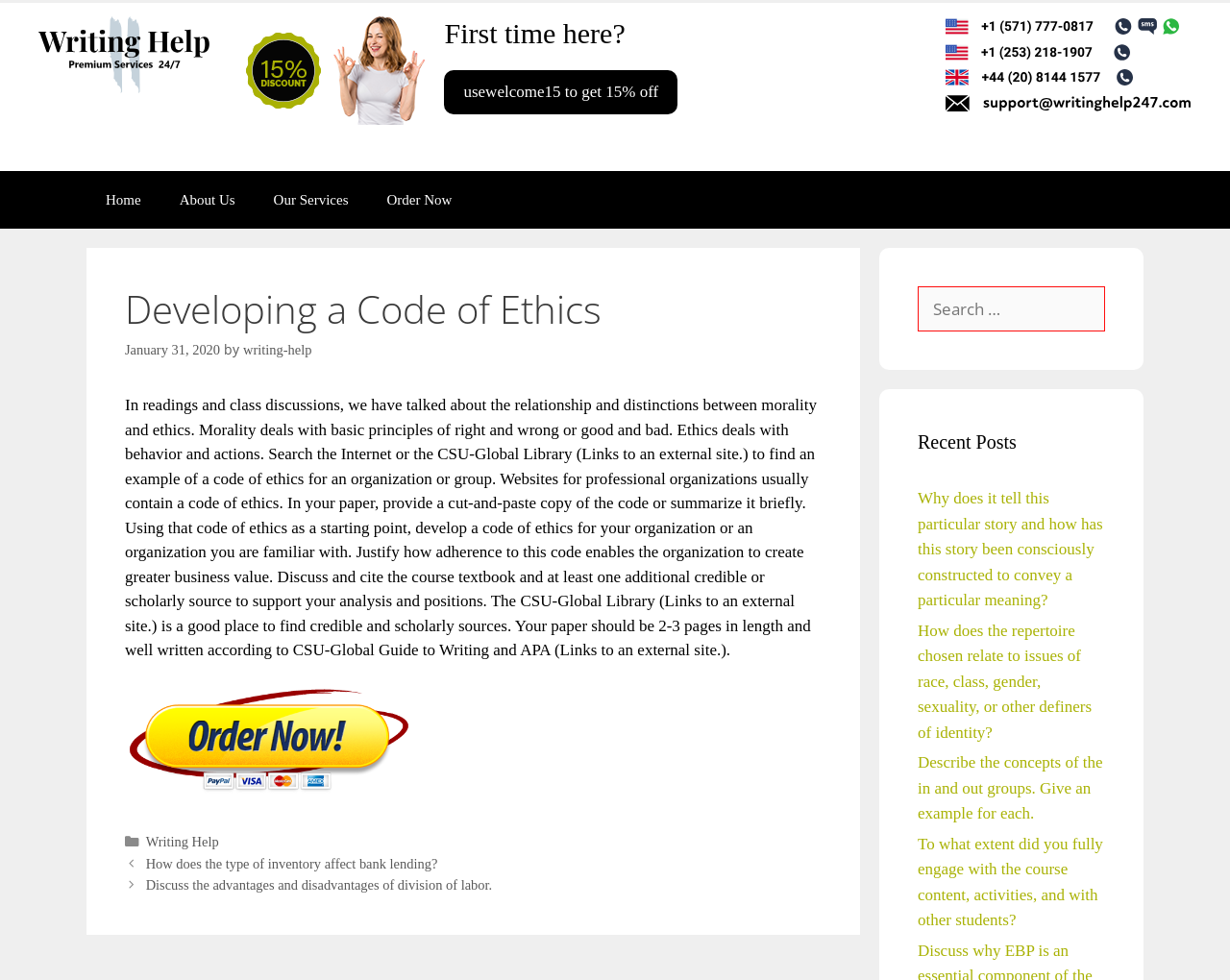Please locate the bounding box coordinates for the element that should be clicked to achieve the following instruction: "Click on 'Order Now'". Ensure the coordinates are given as four float numbers between 0 and 1, i.e., [left, top, right, bottom].

[0.299, 0.174, 0.383, 0.233]